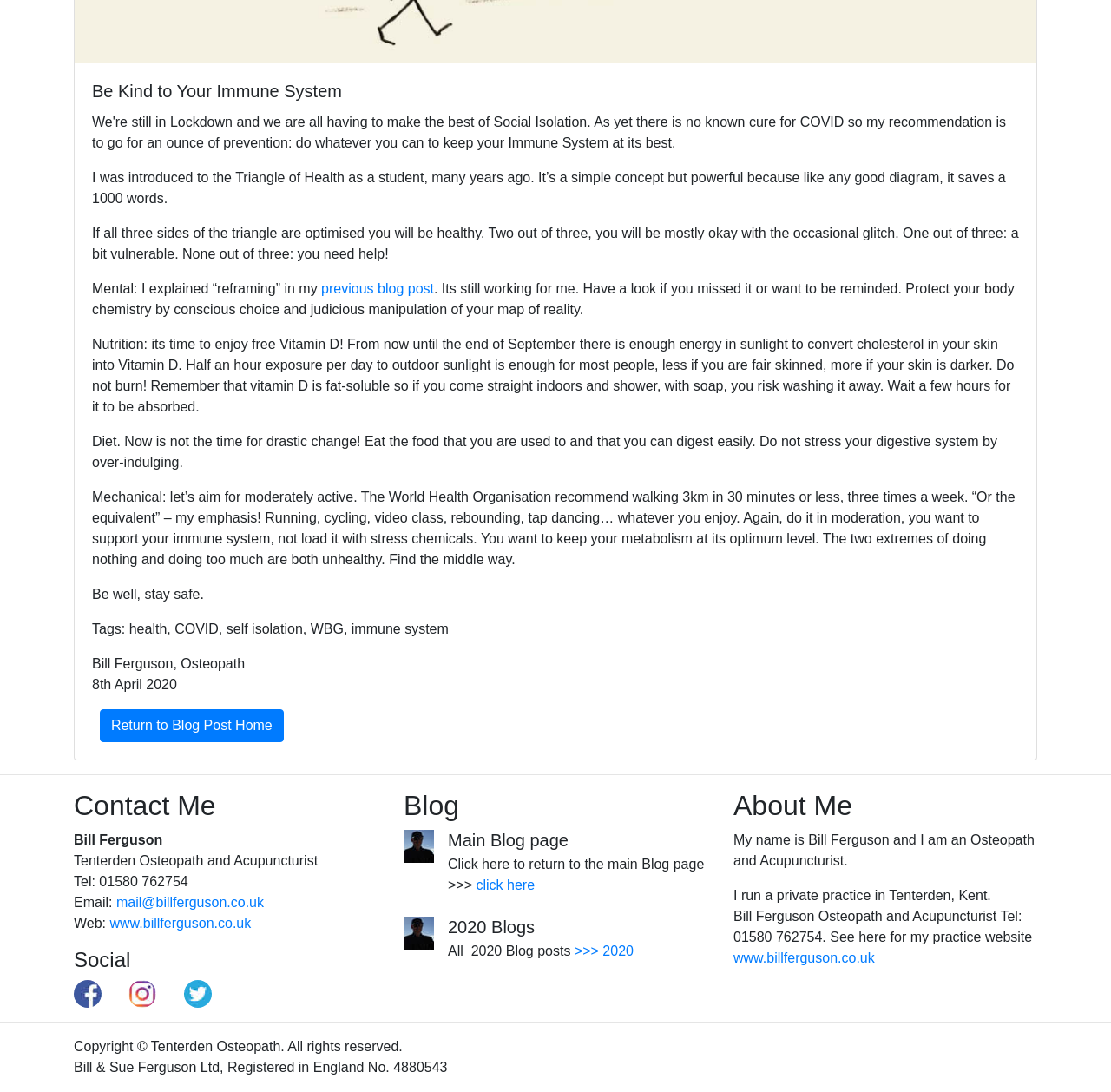Using the given element description, provide the bounding box coordinates (top-left x, top-left y, bottom-right x, bottom-right y) for the corresponding UI element in the screenshot: Blog

None